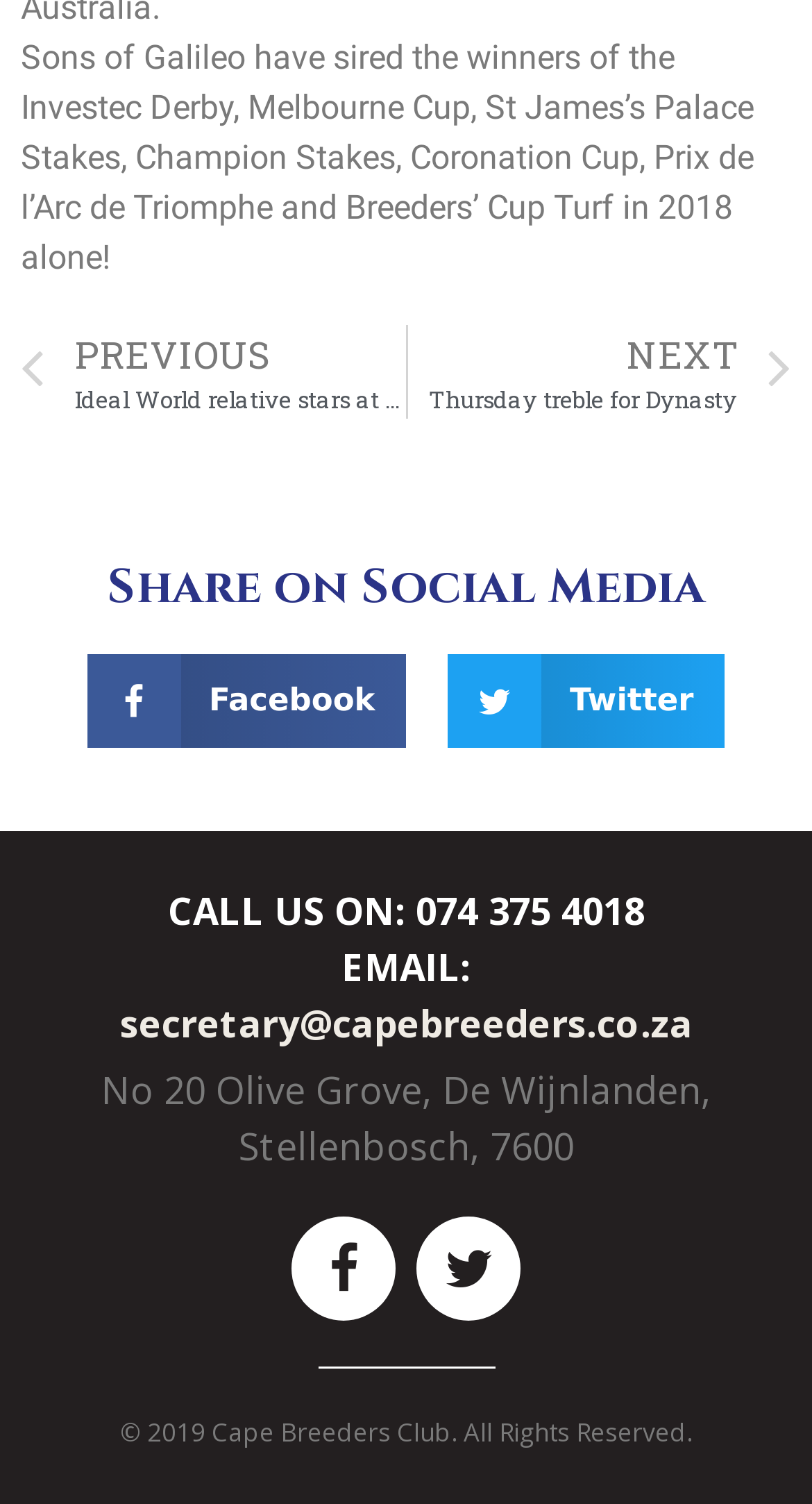How many social media platforms can you share on?
Based on the visual content, answer with a single word or a brief phrase.

2